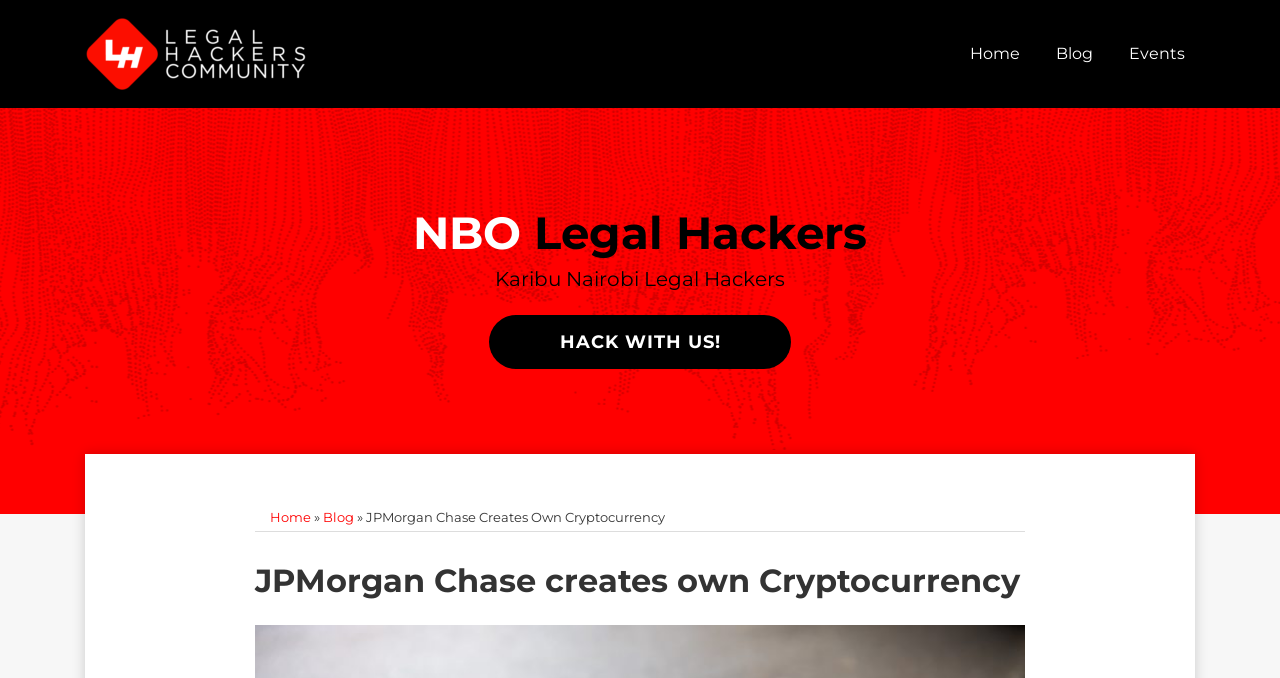Produce a meticulous description of the webpage.

The webpage is about JPMorgan Chase creating its own cryptocurrency. At the top-left corner, there is a logo of Legal Hackers, which is a link. Next to the logo, there is a navigation menu with three links: "Home", "Blog", and "Events". 

Below the navigation menu, there is a heading that reads "NBO Legal Hackers" with a link to the same title. Underneath, there is a text "Karibu Nairobi Legal Hackers". 

On the right side of the page, there is a call-to-action link "HACK WITH US!". Below this link, there are three links: "Home", "Blog", and a link to the article "JPMorgan Chase Creates Own Cryptocurrency", which is also a heading. The article title is positioned near the bottom of the page.